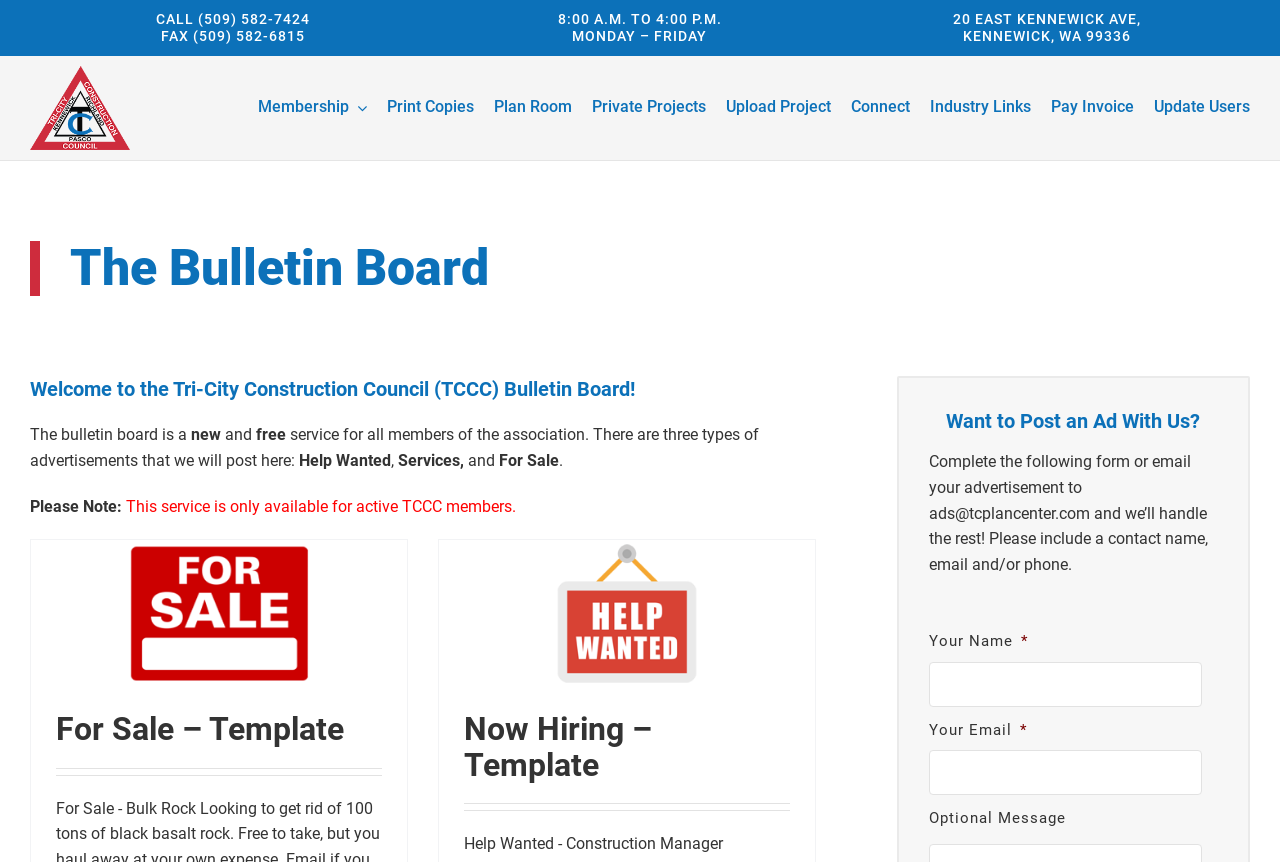What are the types of advertisements posted on the bulletin board?
Please ensure your answer is as detailed and informative as possible.

The types of advertisements posted on the bulletin board are mentioned in the paragraph below the 'Welcome to the Tri-City Construction Council (TCCC) Bulletin Board!' heading, which lists 'Help Wanted', 'Services', and 'For Sale' as the three types of advertisements.